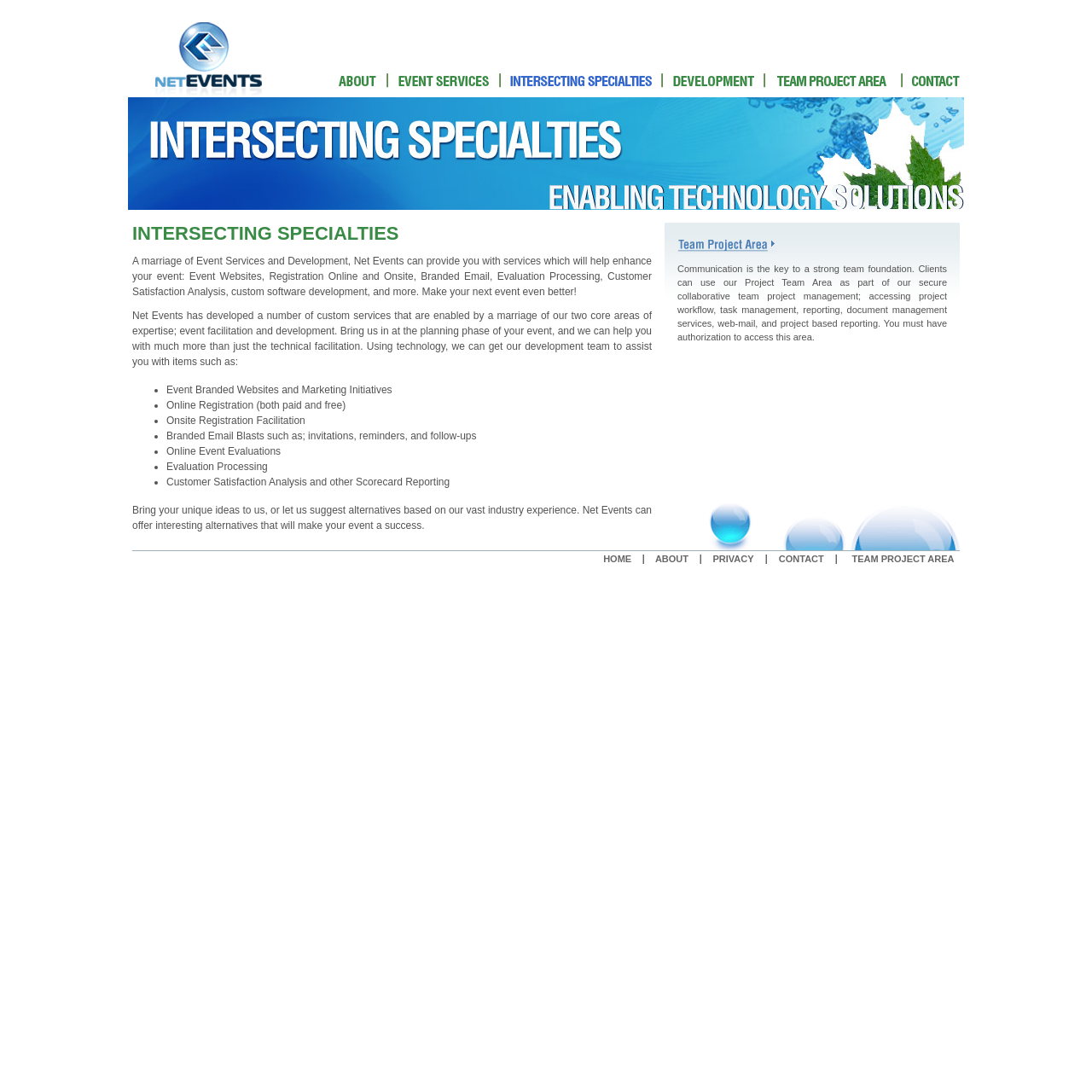Can you look at the image and give a comprehensive answer to the question:
What is the purpose of the Project Team Area?

The Project Team Area is a secure collaborative platform that allows clients to access project workflow, task management, reporting, document management services, web-mail, and project-based reporting, enabling effective team communication and project management.